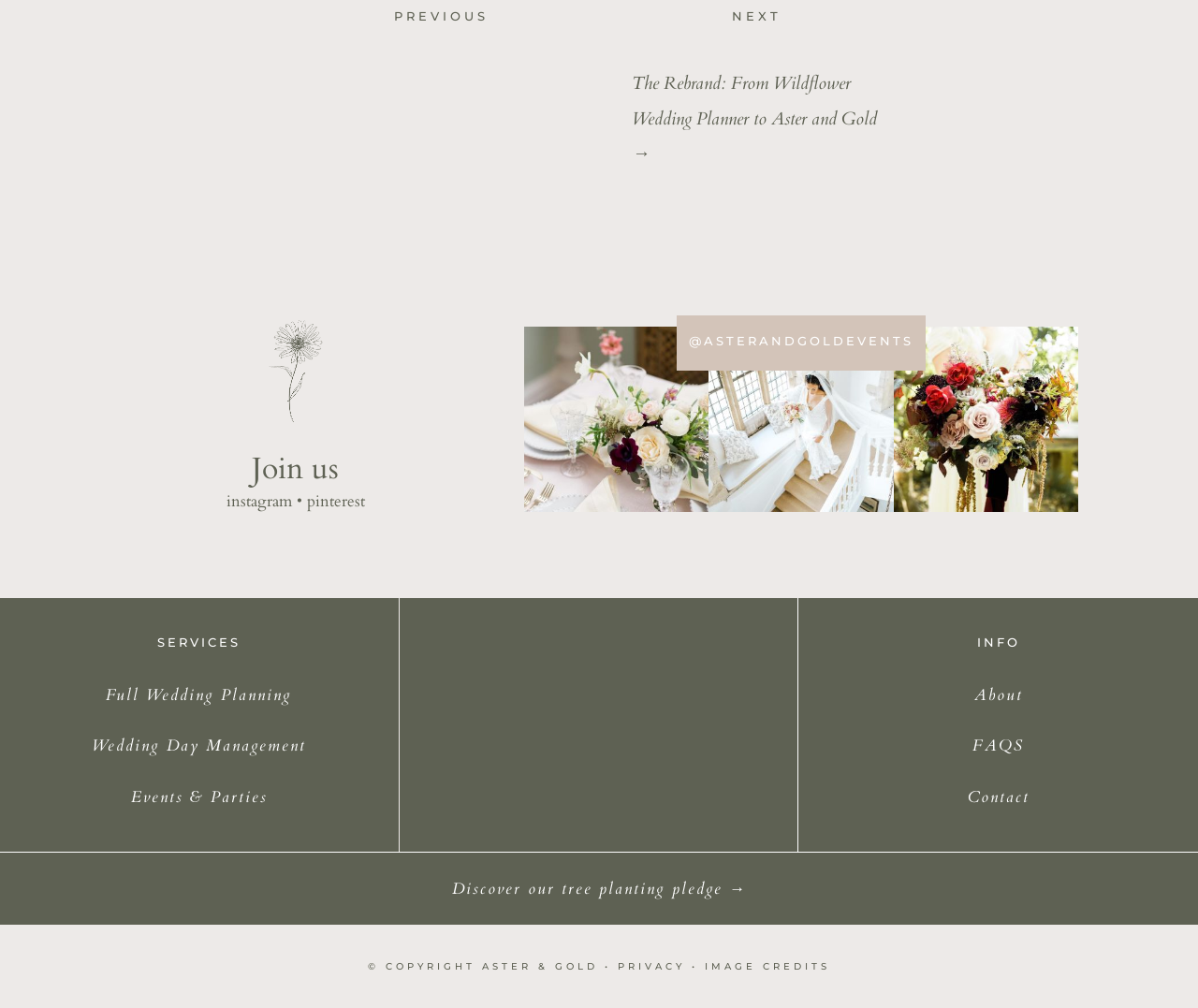Locate the bounding box coordinates of the UI element described by: "Image Credits". Provide the coordinates as four float numbers between 0 and 1, formatted as [left, top, right, bottom].

[0.588, 0.953, 0.693, 0.965]